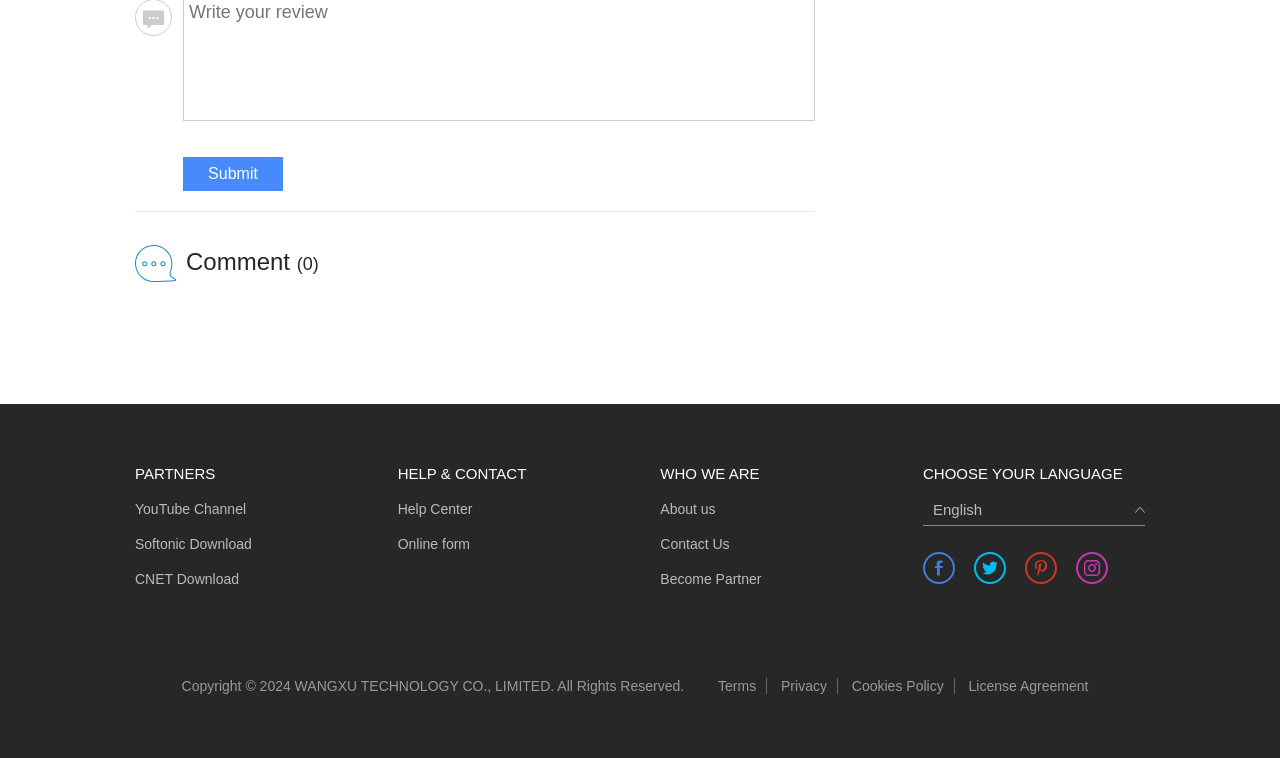Determine the bounding box coordinates of the clickable region to carry out the instruction: "Visit YouTube Channel".

[0.105, 0.652, 0.192, 0.691]